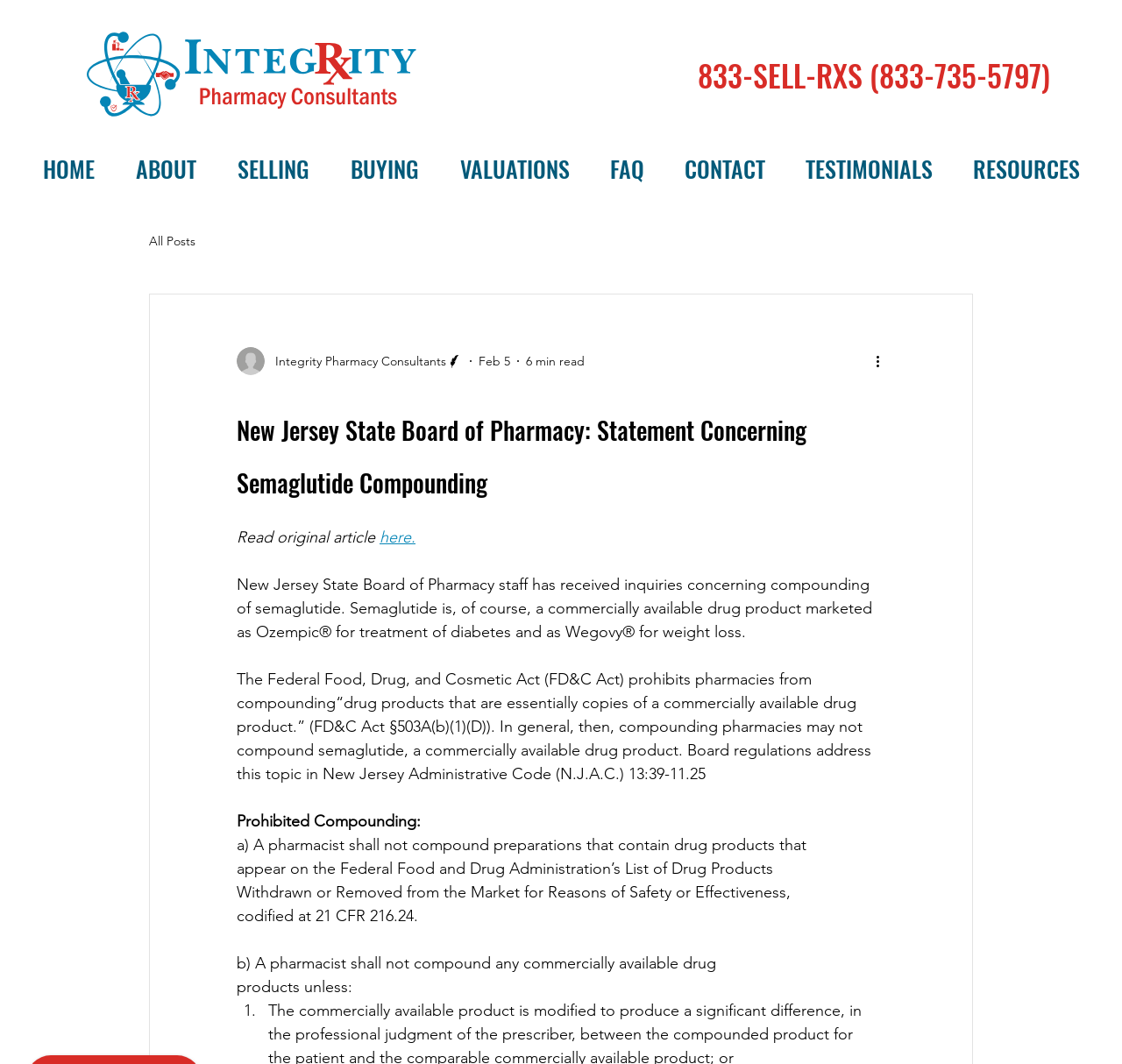What is the name of the writer?
Can you offer a detailed and complete answer to this question?

The writer's name is not specified on the webpage. There is a generic element labeled as 'Writer' but it does not provide the actual name of the writer.